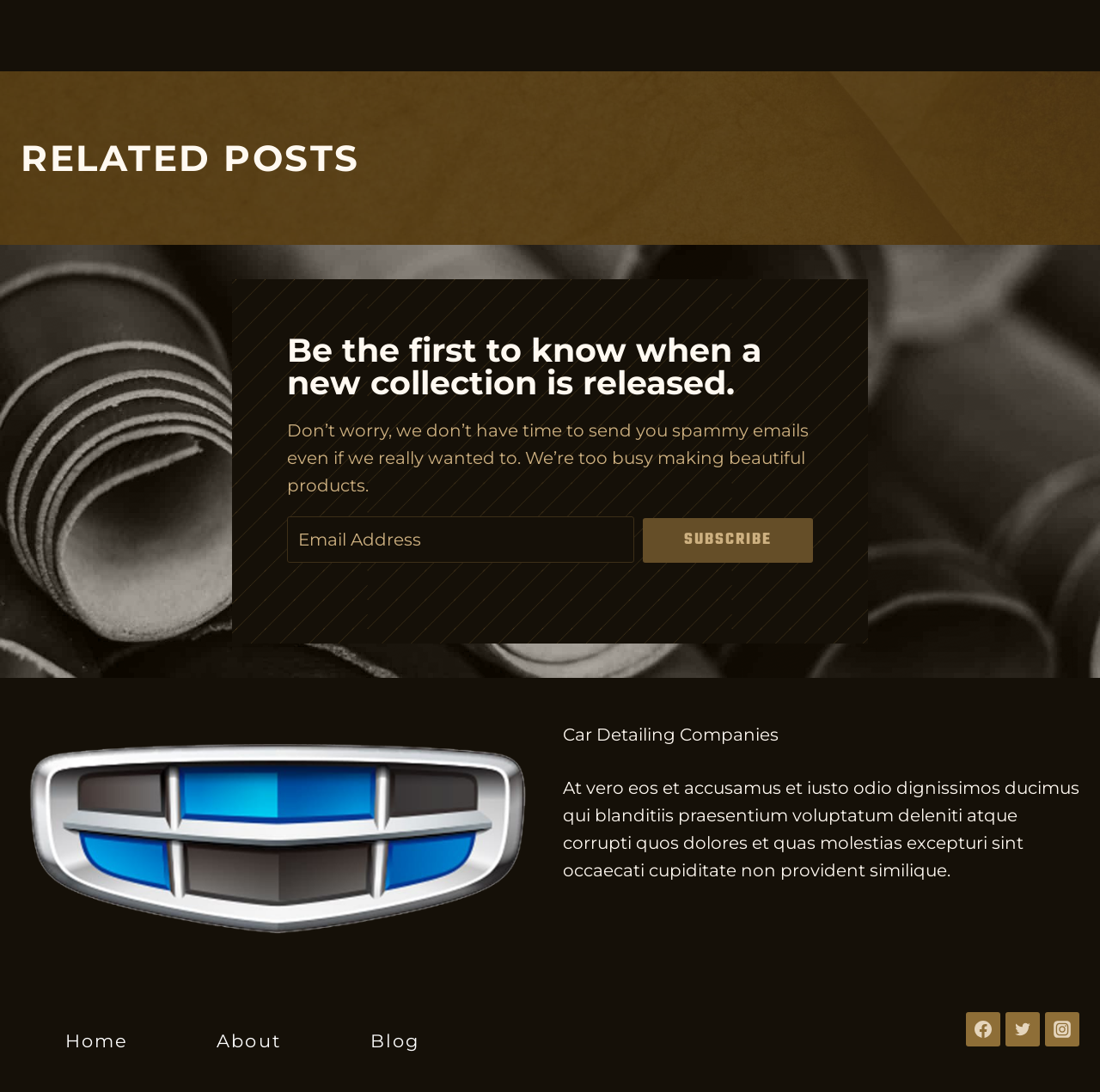Please identify the bounding box coordinates of the element I need to click to follow this instruction: "Visit the home page".

[0.059, 0.93, 0.116, 0.977]